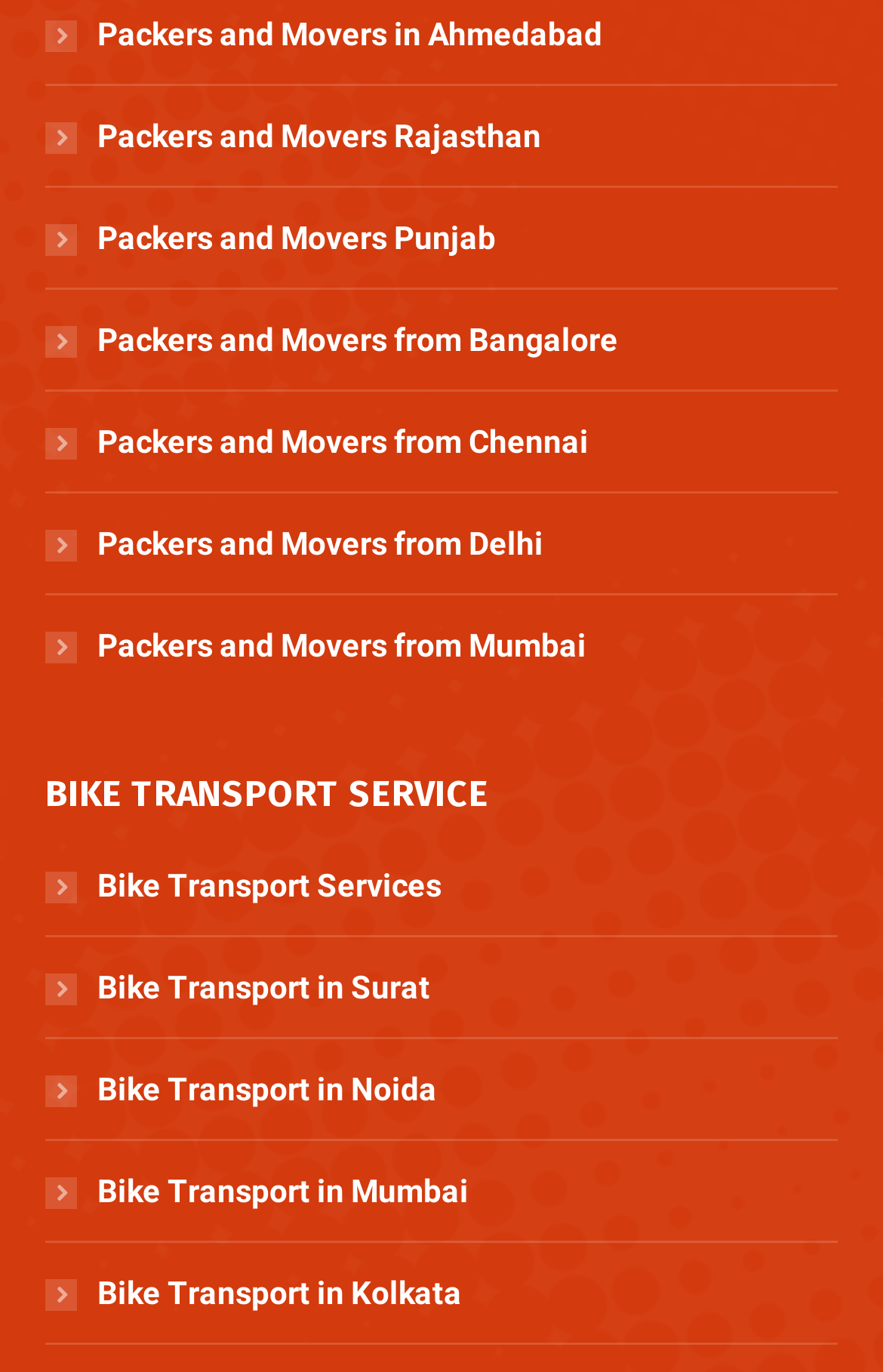Locate the UI element described by Packers and Movers from Bangalore and provide its bounding box coordinates. Use the format (top-left x, top-left y, bottom-right x, bottom-right y) with all values as floating point numbers between 0 and 1.

[0.051, 0.228, 0.7, 0.269]